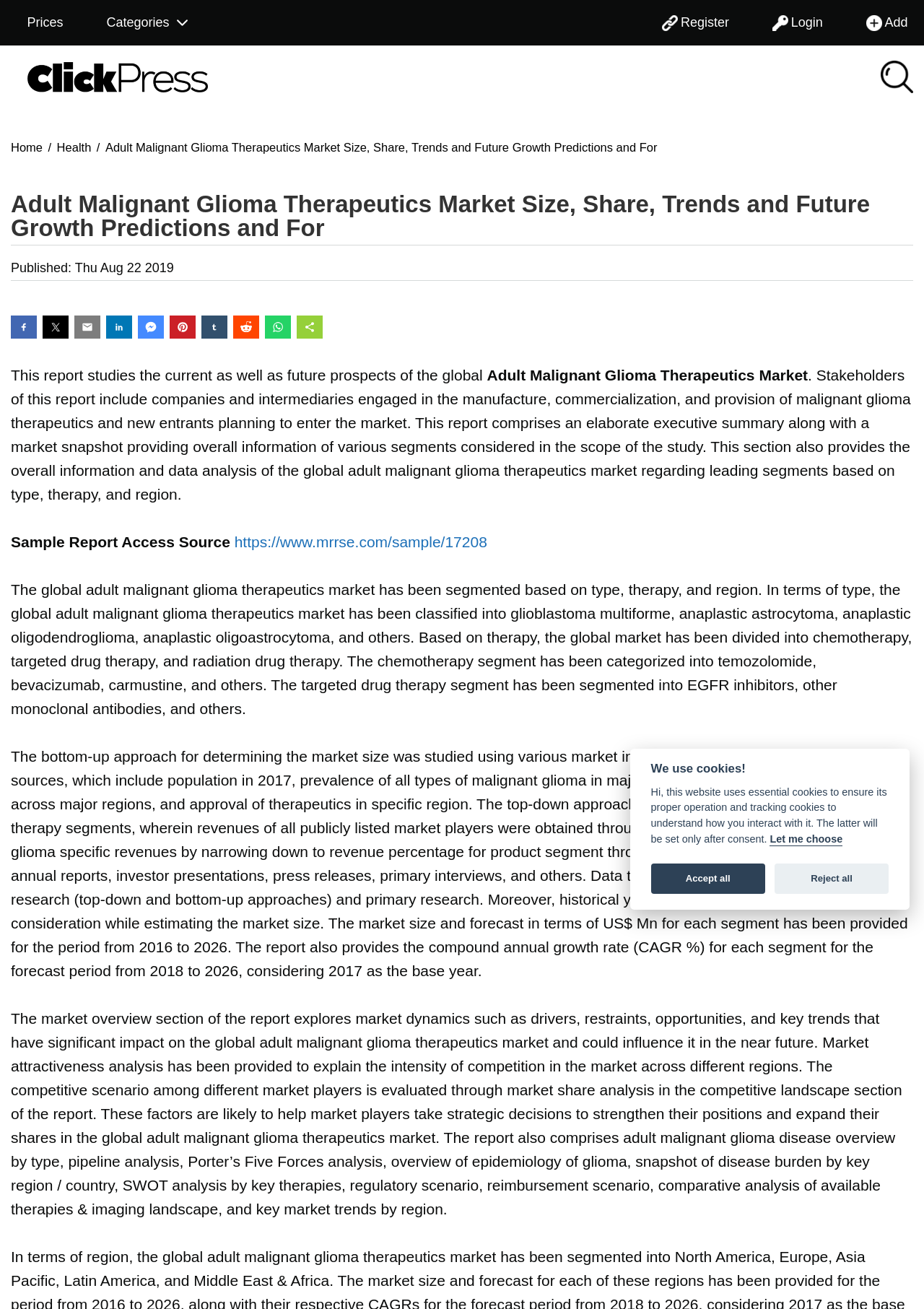Bounding box coordinates should be provided in the format (top-left x, top-left y, bottom-right x, bottom-right y) with all values between 0 and 1. Identify the bounding box for this UI element: Let me choose

[0.833, 0.636, 0.912, 0.646]